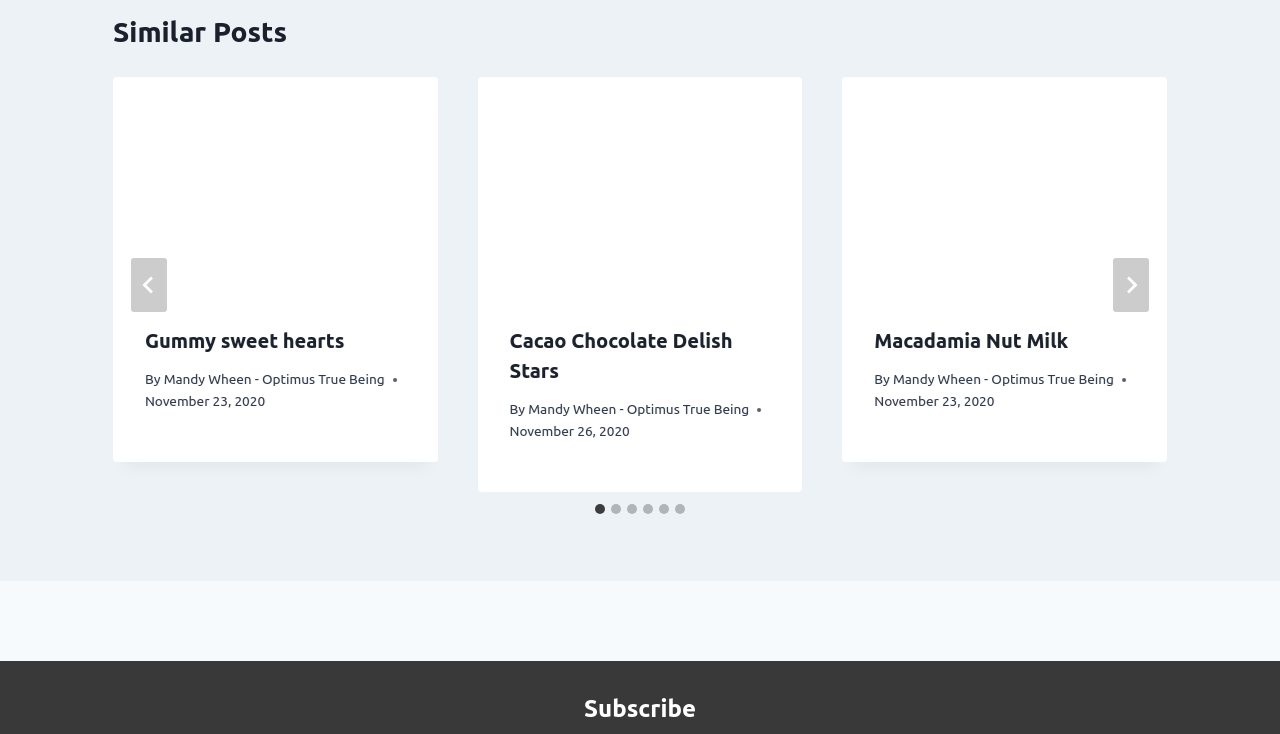Can you find the bounding box coordinates for the UI element given this description: "parent_node: Cacao Chocolate Delish Stars"? Provide the coordinates as four float numbers between 0 and 1: [left, top, right, bottom].

[0.373, 0.105, 0.627, 0.4]